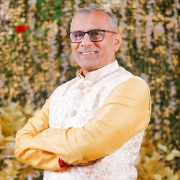Please reply to the following question using a single word or phrase: 
What is the background of the image?

Lush, floral